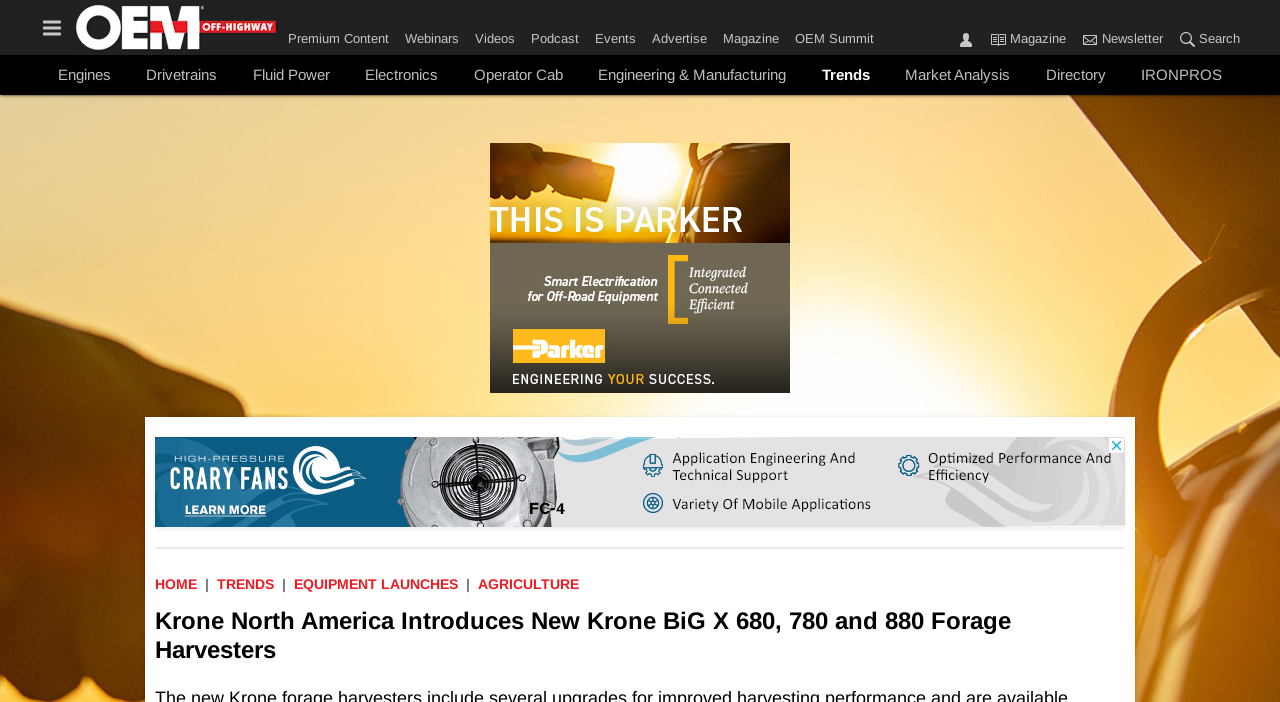Generate a thorough caption detailing the webpage content.

The webpage is about Krone North America introducing new forage harvesters, specifically the BiG X 680, 780, and 880 models. At the top left corner, there is a toggle menu button with an accompanying image. Next to it, there is a link to "OEM Off-Highway" with an image. 

On the top navigation bar, there are several links, including "Premium Content", "Webinars", "Videos", "Podcast", "Events", "Advertise", "Magazine", "OEM Summit", and "Sign In". Each of these links has a corresponding image. 

On the right side of the top navigation bar, there are links to "Magazine", "Newsletter", and "Search", each with an image. 

Below the top navigation bar, there is a secondary navigation bar with links to various categories, including "Engines", "Drivetrains", "Fluid Power", "Electronics", "Operator Cab", "Engineering & Manufacturing", "Trends", "Market Analysis", "Directory", and "IRONPROS". 

On the main content area, there is a large advertisement iframe at the top, followed by a link to "CLICK HERE FOR MORE INFORMATION" with a large image. Below this link, there is another advertisement iframe. 

On the bottom left corner, there is a breadcrumb navigation with links to "HOME", "TRENDS", "EQUIPMENT LAUNCHES", and "AGRICULTURE". 

Finally, there is a main heading that reads "Krone North America Introduces New Krone BiG X 680, 780 and 880 Forage Harvesters".